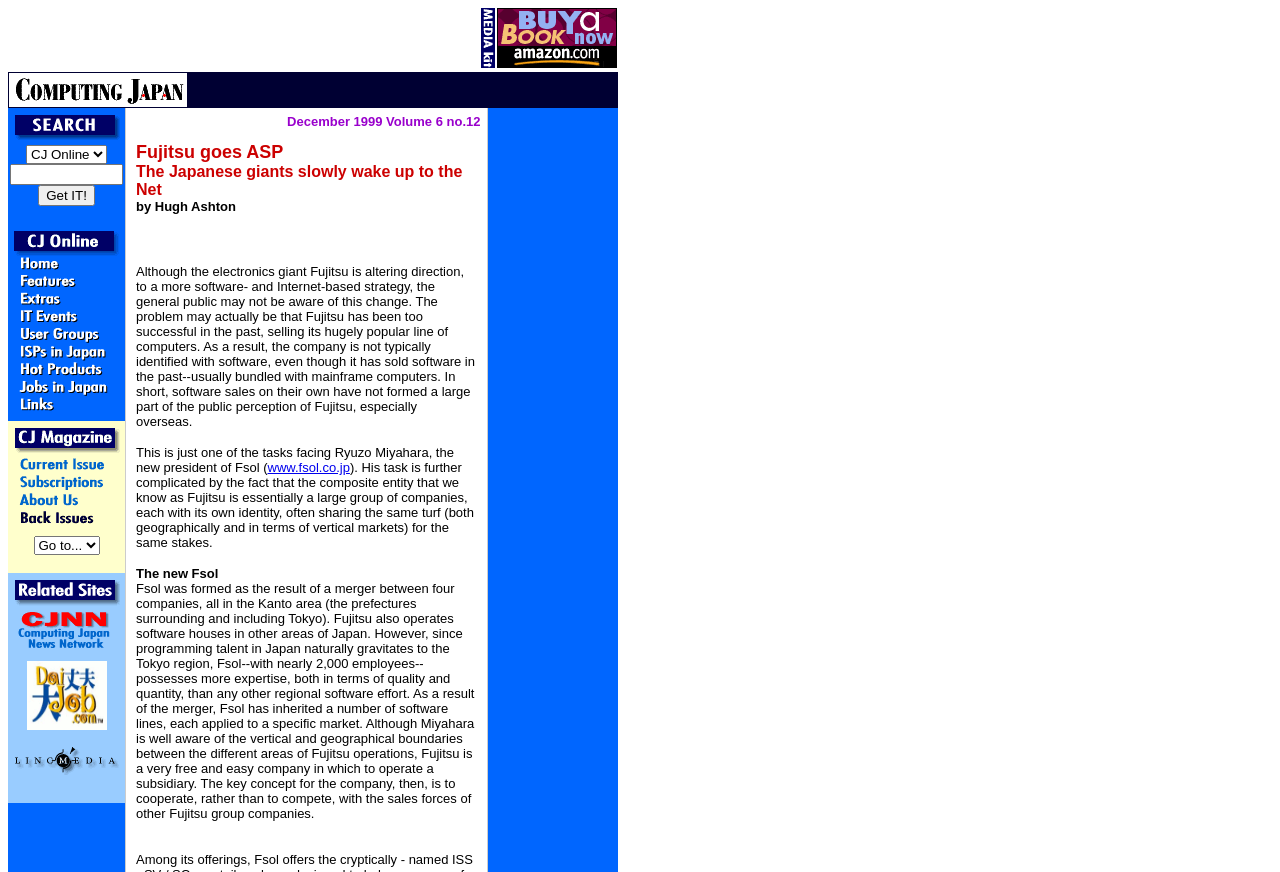Please provide a comprehensive answer to the question based on the screenshot: What is the company mentioned in the webpage?

The webpage mentions Fujitsu as the company that is going ASP, and it provides information about Fujitsu's operations and subsidiaries, such as Fsol.